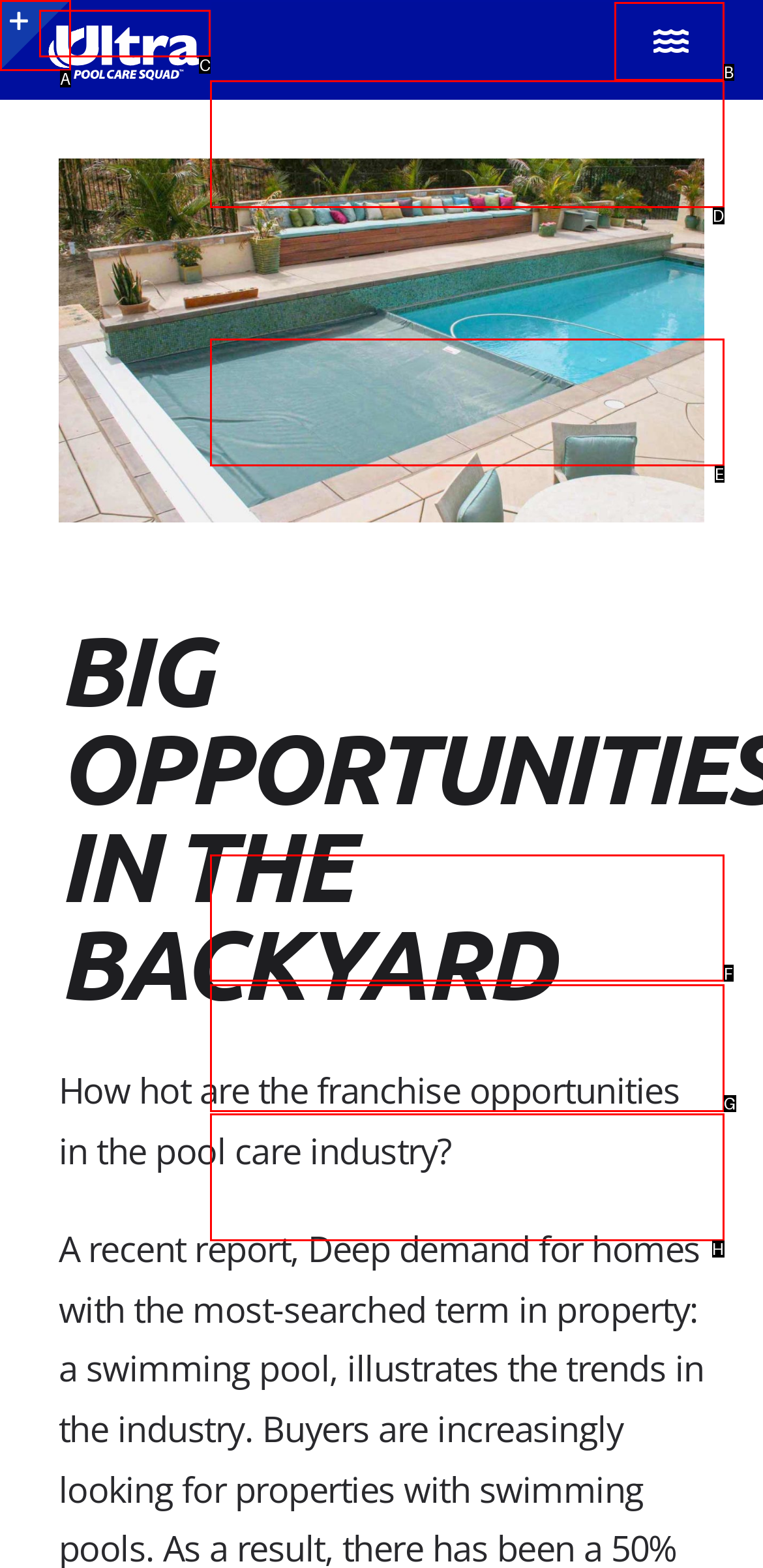Identify the correct UI element to click for the following task: Read the blog Choose the option's letter based on the given choices.

F